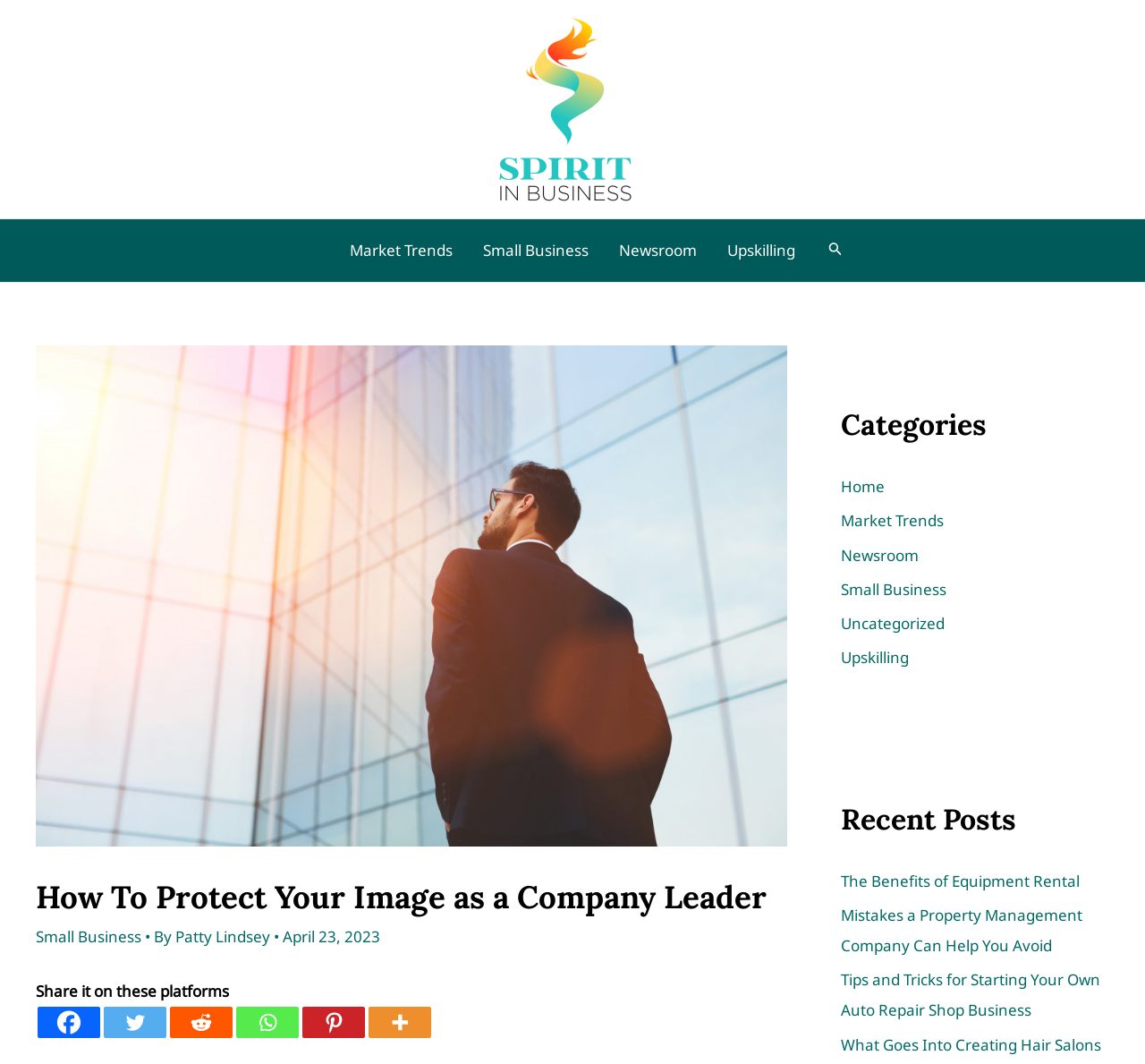Extract the primary header of the webpage and generate its text.

How To Protect Your Image as a Company Leader